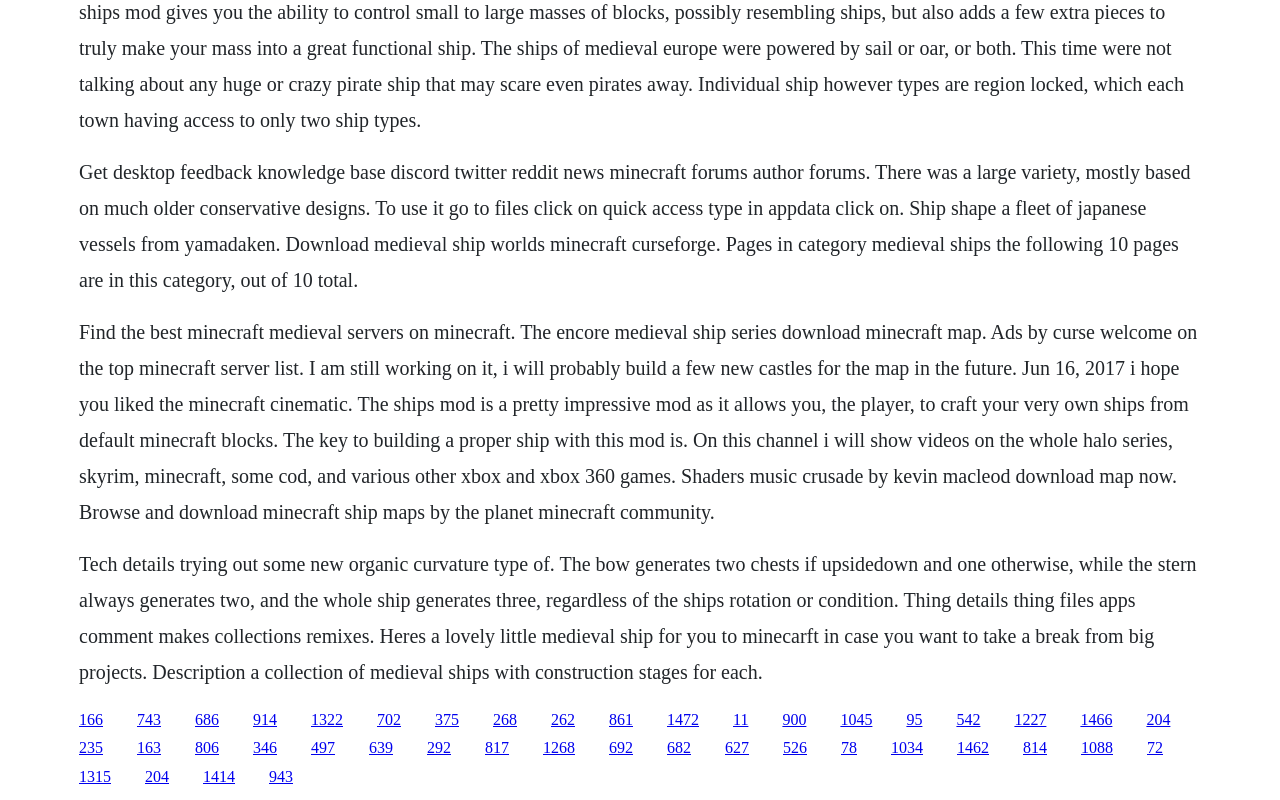Please find the bounding box coordinates of the element's region to be clicked to carry out this instruction: "View tech details of the medieval ship".

[0.062, 0.691, 0.935, 0.853]